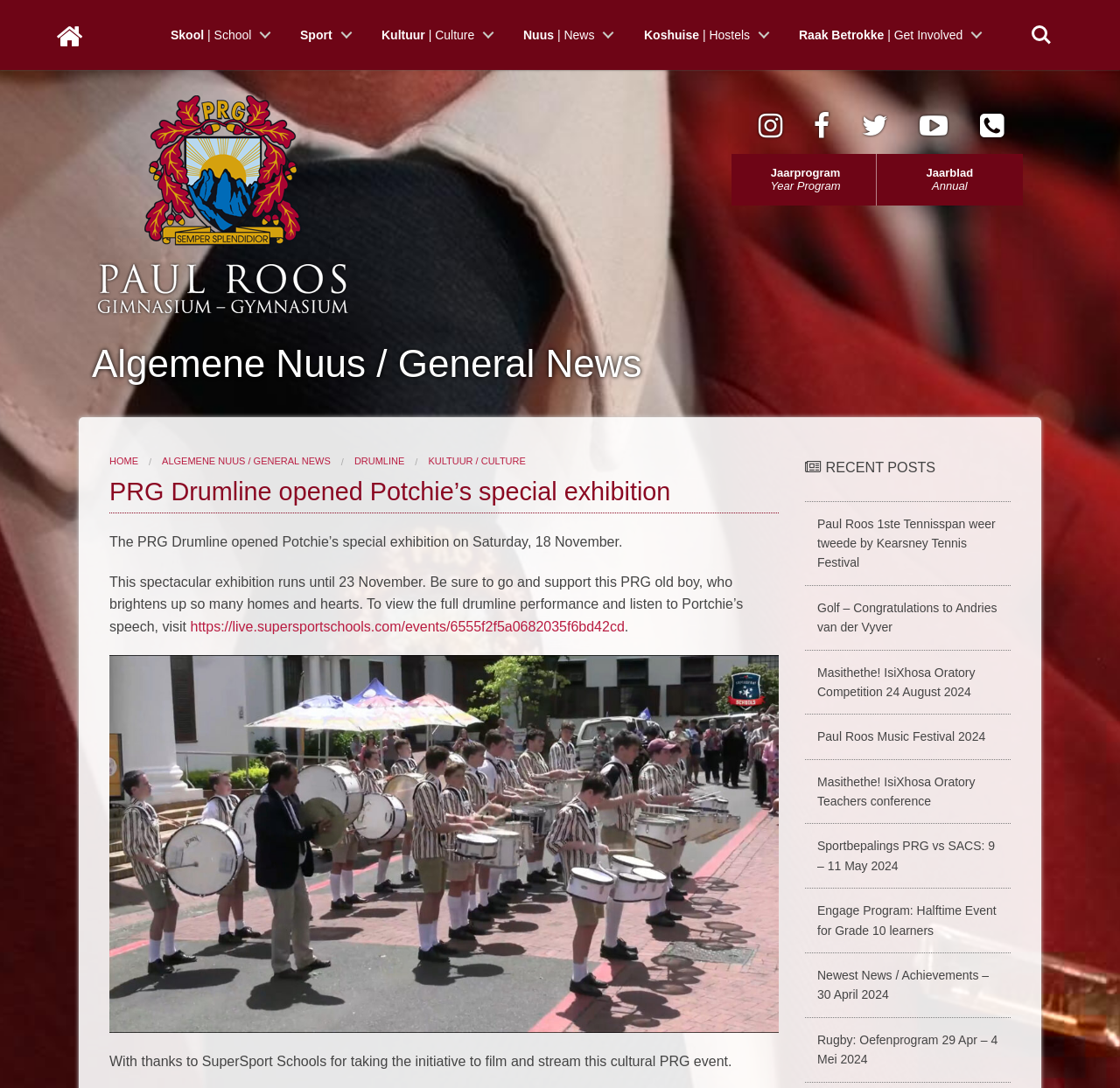Identify the bounding box coordinates of the section that should be clicked to achieve the task described: "Search for products".

None